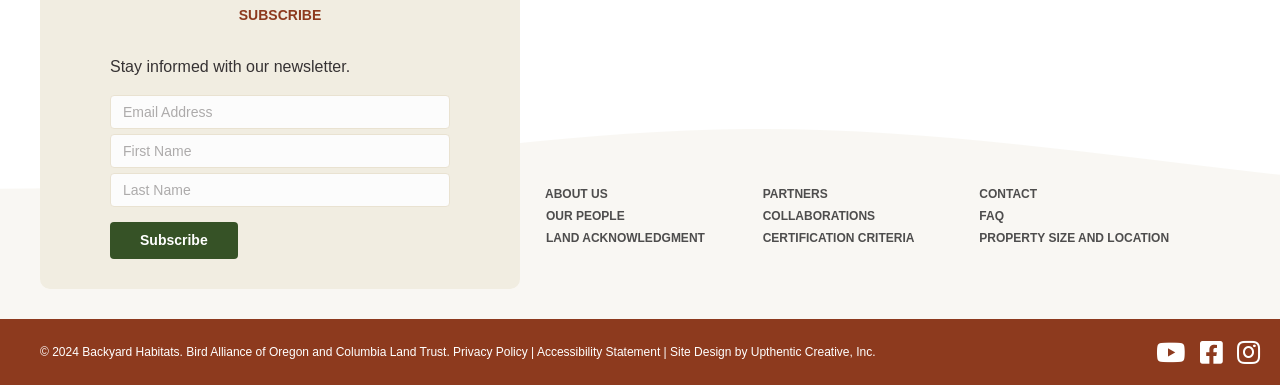How many logos are displayed?
Kindly offer a comprehensive and detailed response to the question.

There are two logo links, one for 'Columbia land trust logo' and another for 'Bird alliance of oregon logo', indicating that two logos are displayed on the webpage.